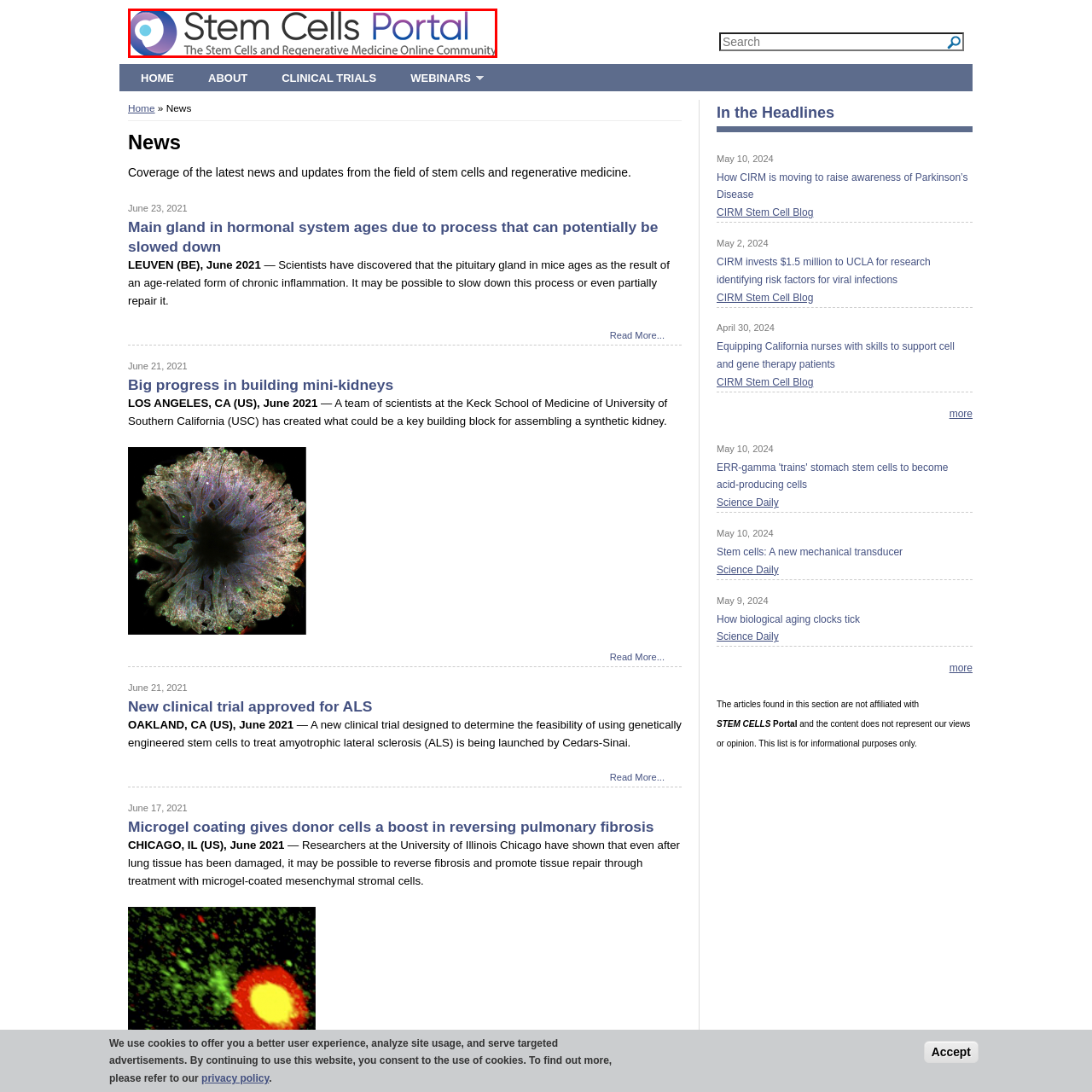What is the purpose of the Stem Cells Portal?  
Please examine the image enclosed within the red bounding box and provide a thorough answer based on what you observe in the image.

The tagline 'The Stem Cells and Regenerative Medicine Online Community' clearly indicates that the portal's purpose is to serve as a resource for information and discussion in the field of stem cells and regenerative medicine.